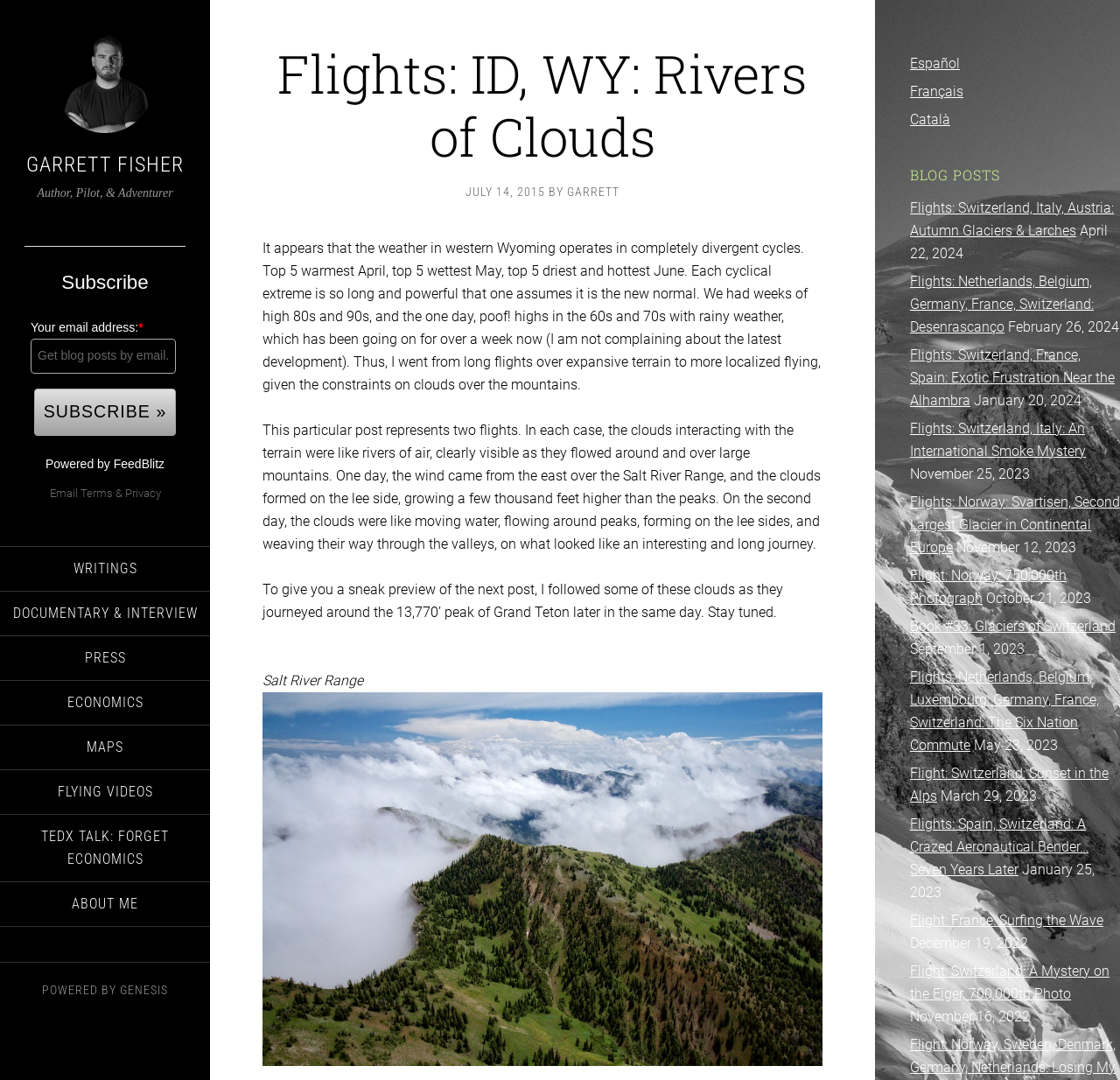Who is the author of this blog?
Provide a comprehensive and detailed answer to the question.

The author of this blog is Garrett Fisher, which can be inferred from the link 'GARRETT FISHER' and the text 'Author, Pilot, & Adventurer' that appears next to it.